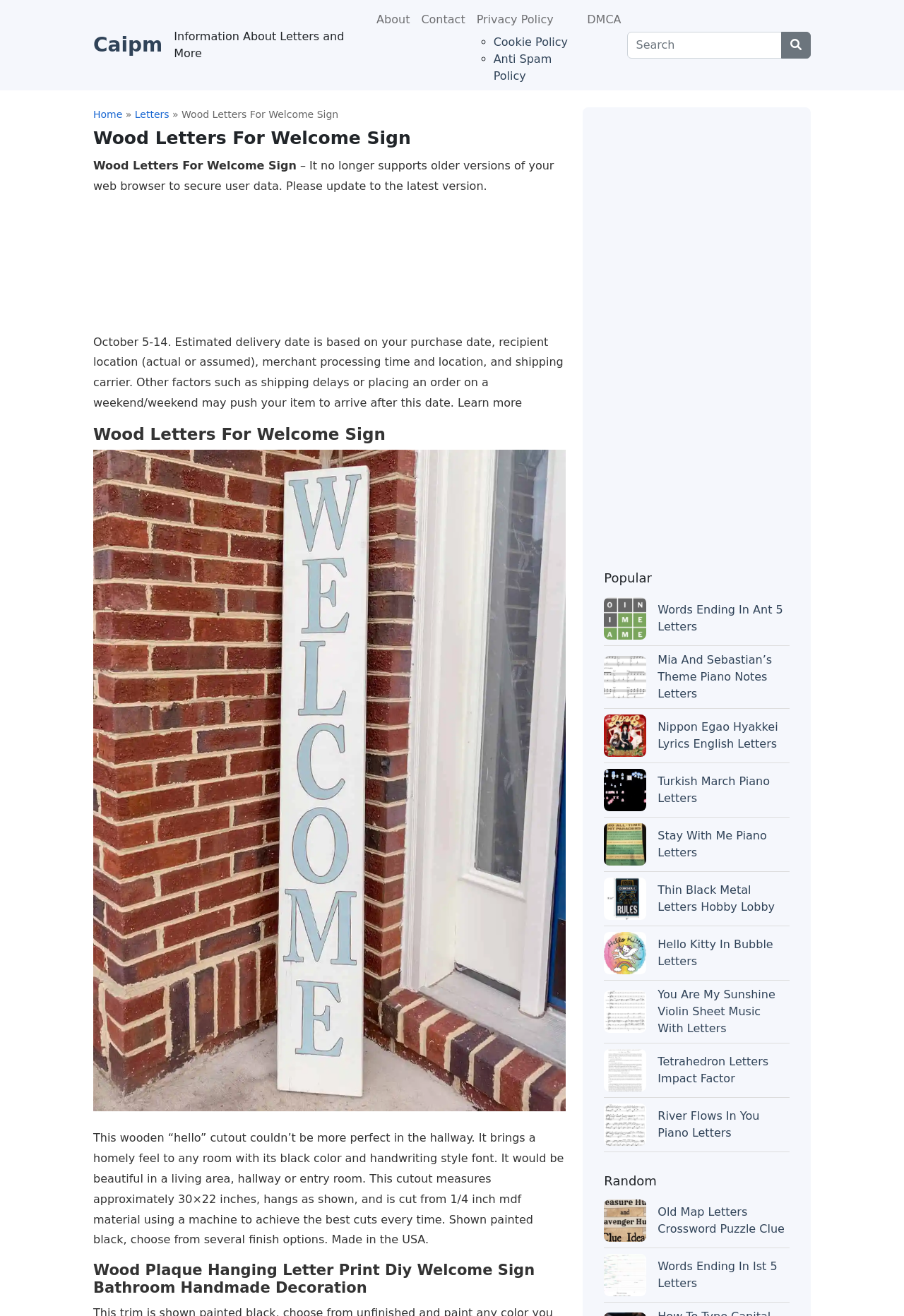Please determine the bounding box coordinates for the element that should be clicked to follow these instructions: "View the 'Letters' page".

[0.149, 0.046, 0.187, 0.055]